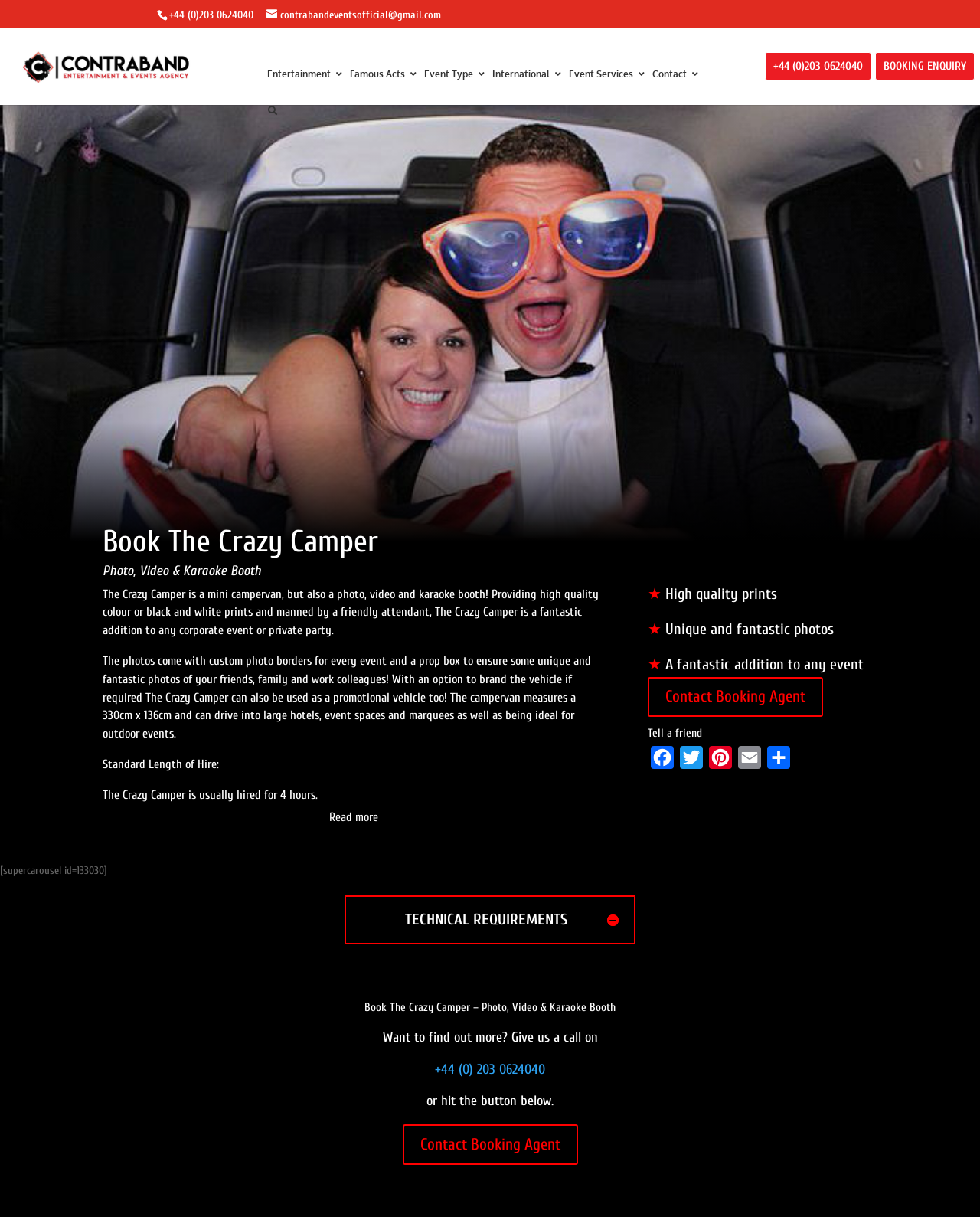Answer the following query concisely with a single word or phrase:
How long is The Crazy Camper usually hired for?

4 hours